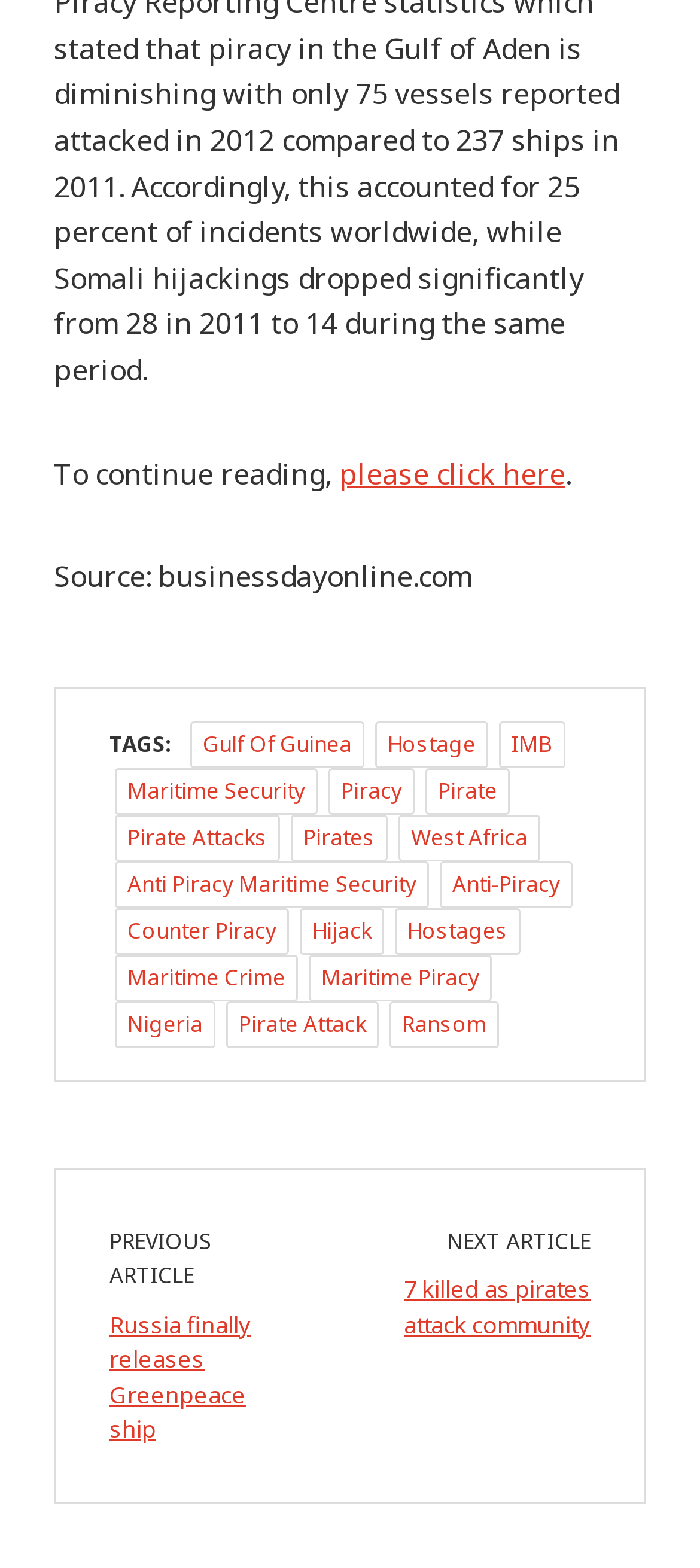Provide the bounding box coordinates for the area that should be clicked to complete the instruction: "learn more about Maritime Security".

[0.713, 0.46, 0.808, 0.49]